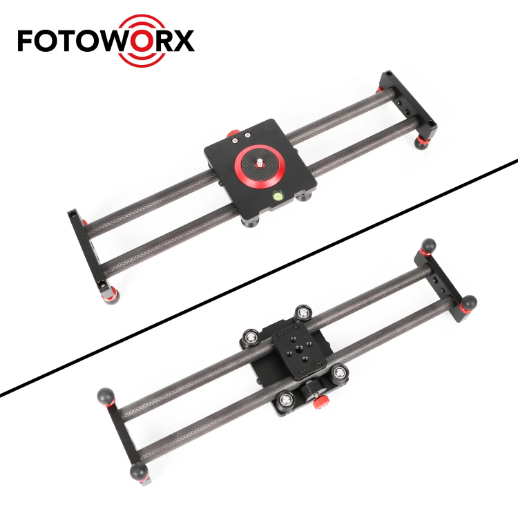What type of photography is the slider ideal for?
Based on the content of the image, thoroughly explain and answer the question.

The caption states that the slider is ideal for b-roll, pan shots, time-lapse photography, and more, making it an essential tool for filmmakers and photographers seeking to elevate their creative projects.